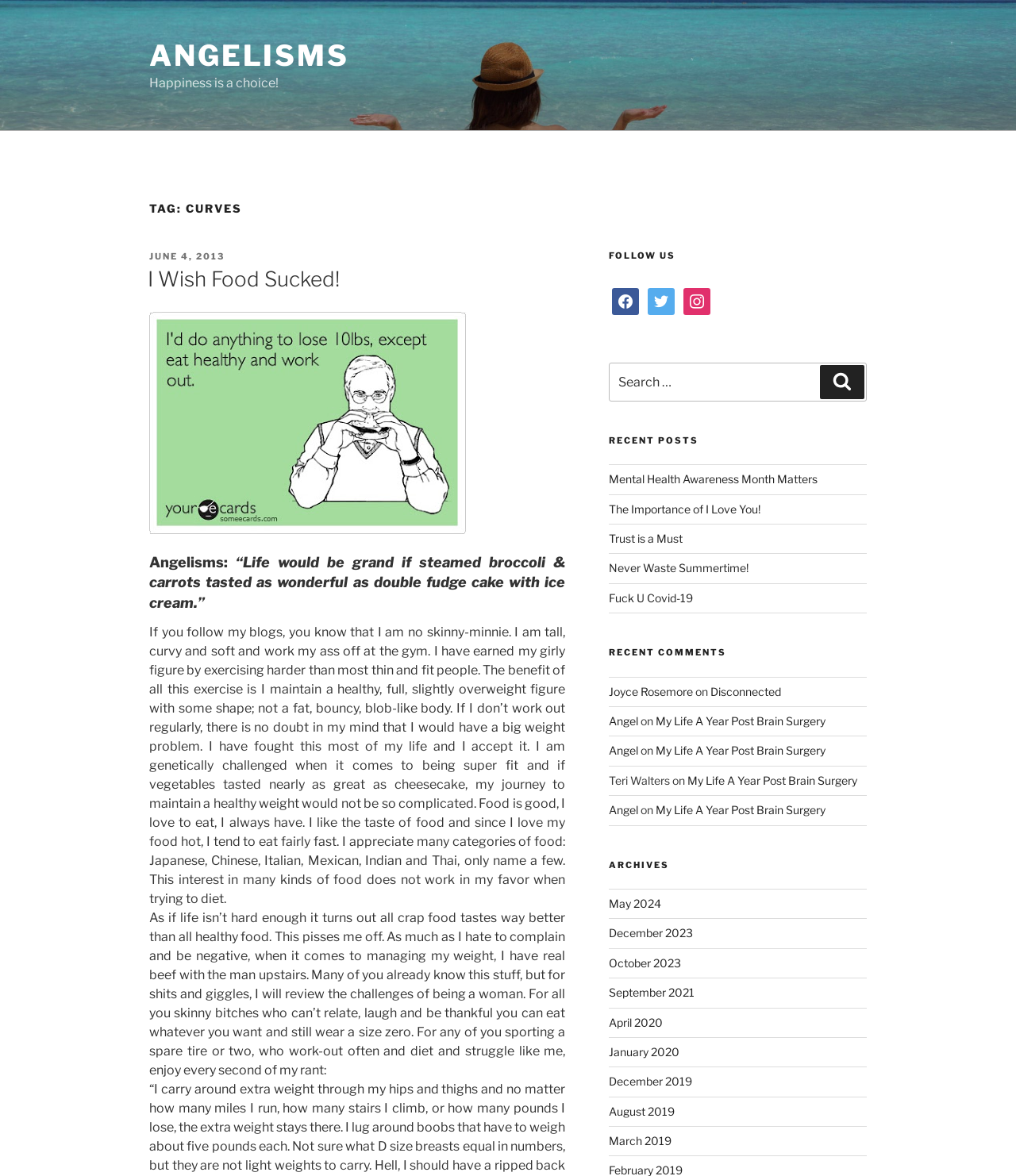Please determine the bounding box coordinates of the area that needs to be clicked to complete this task: 'View recent posts'. The coordinates must be four float numbers between 0 and 1, formatted as [left, top, right, bottom].

[0.599, 0.37, 0.853, 0.38]